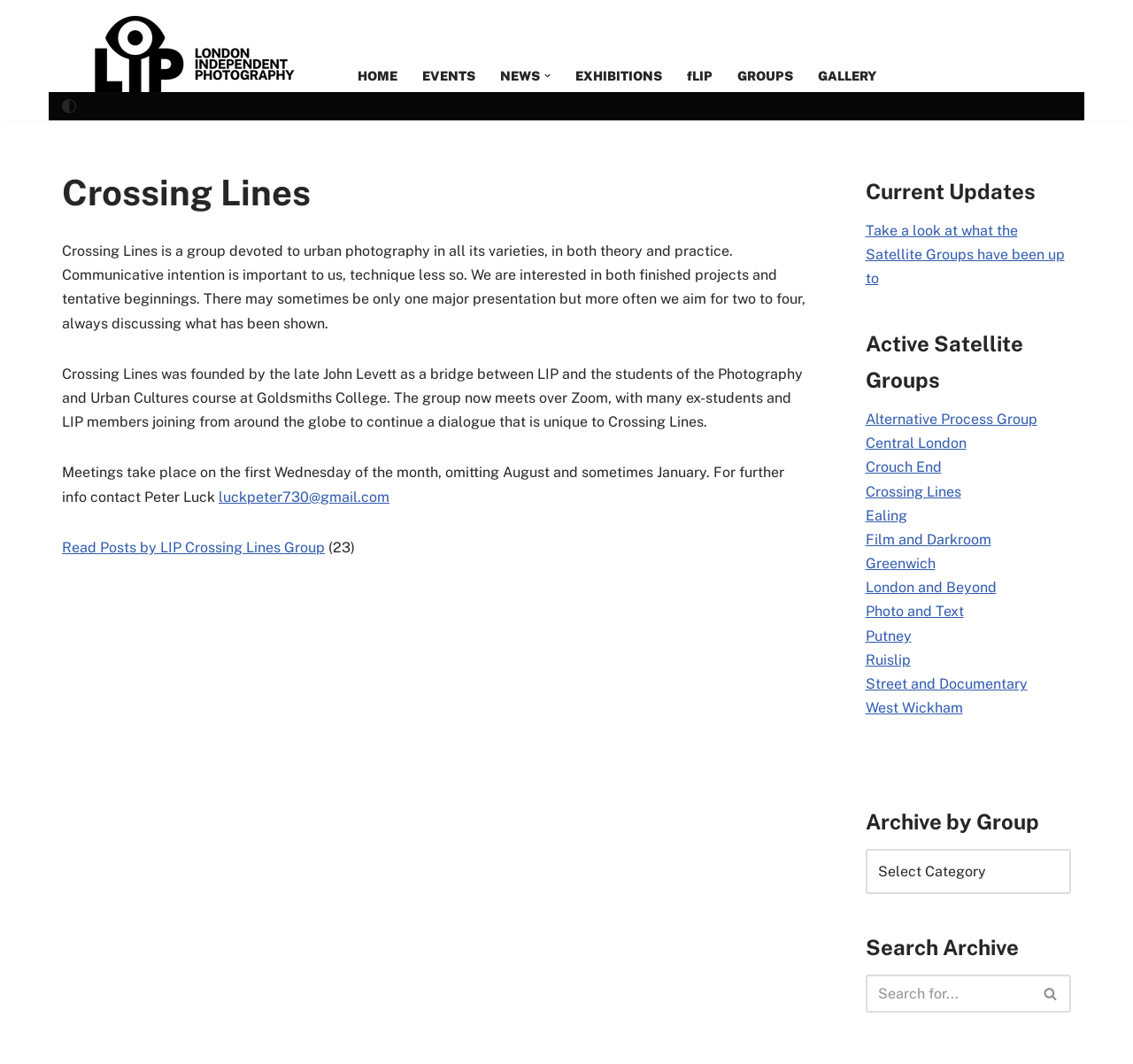Identify the bounding box of the HTML element described as: "parent_node: Search for... aria-label="Search"".

[0.91, 0.916, 0.945, 0.951]